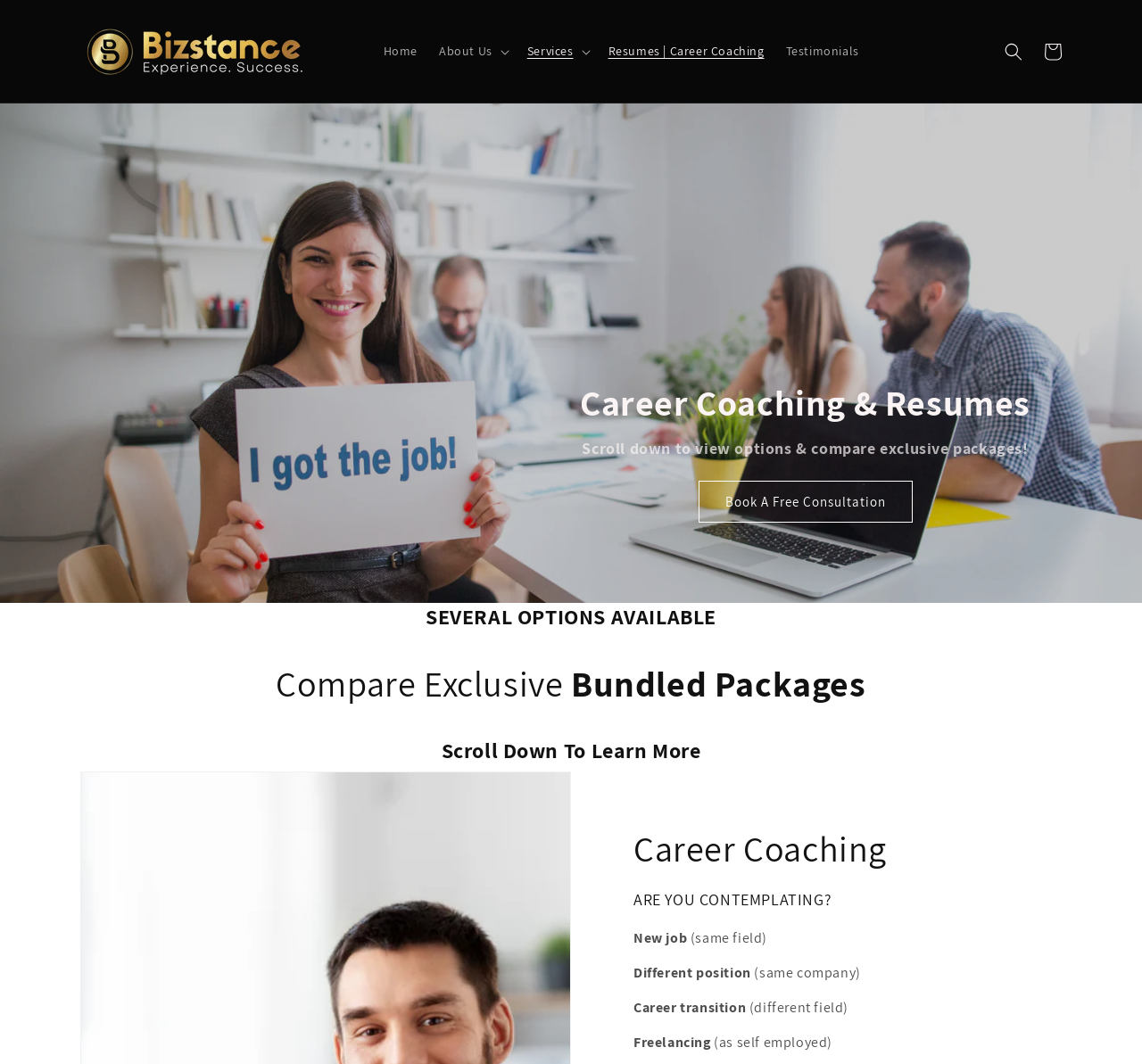What types of career changes are mentioned on this webpage?
Give a thorough and detailed response to the question.

By examining the static text elements on the webpage, I found mentions of various career changes, including 'New job', 'Different position', 'Career transition', and 'Freelancing'. These options are likely presented to users as potential scenarios for which they may need career coaching or resume services.